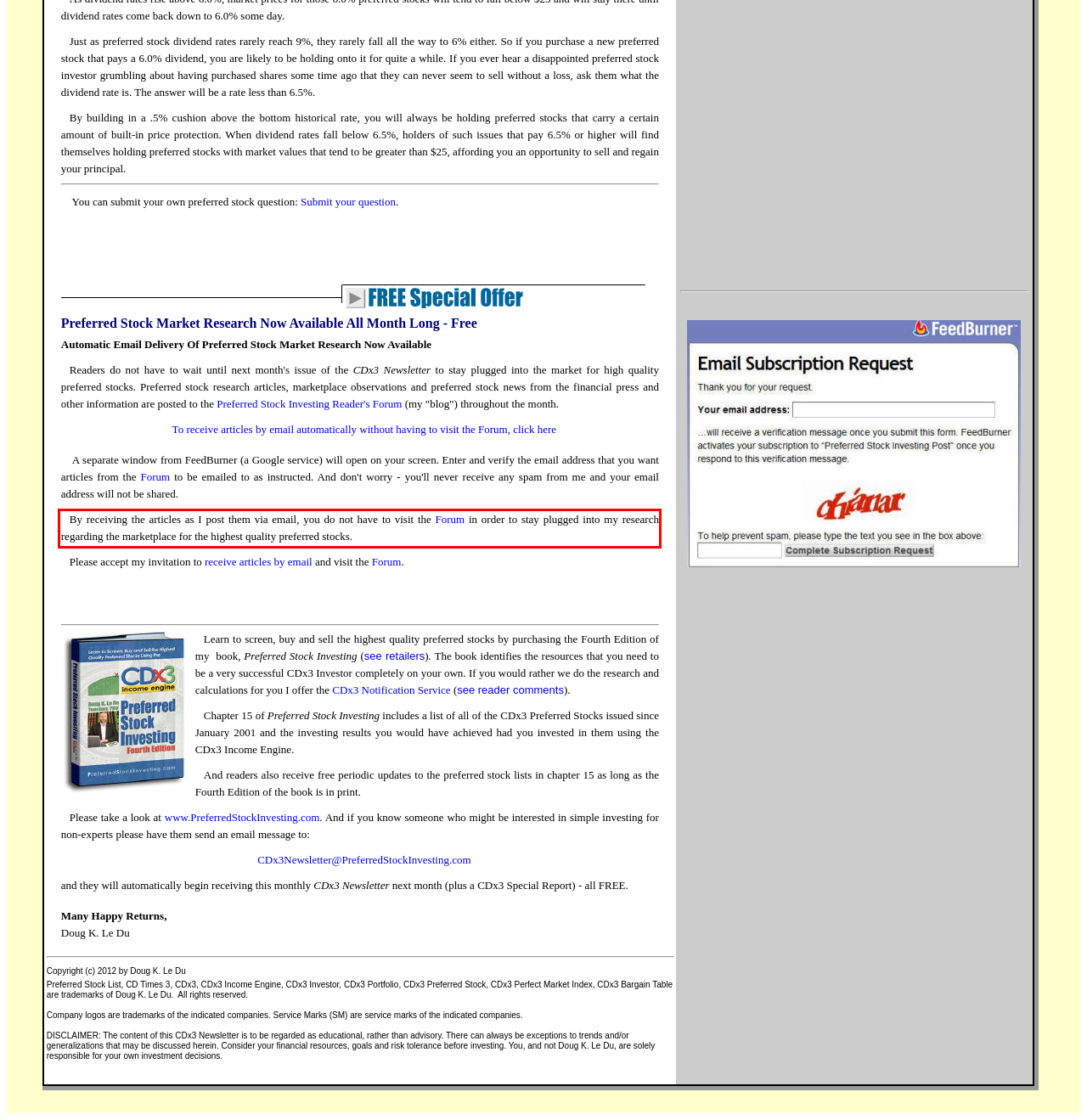Observe the screenshot of the webpage, locate the red bounding box, and extract the text content within it.

By receiving the articles as I post them via email, you do not have to visit the Forum in order to stay plugged into my research regarding the marketplace for the highest quality preferred stocks.